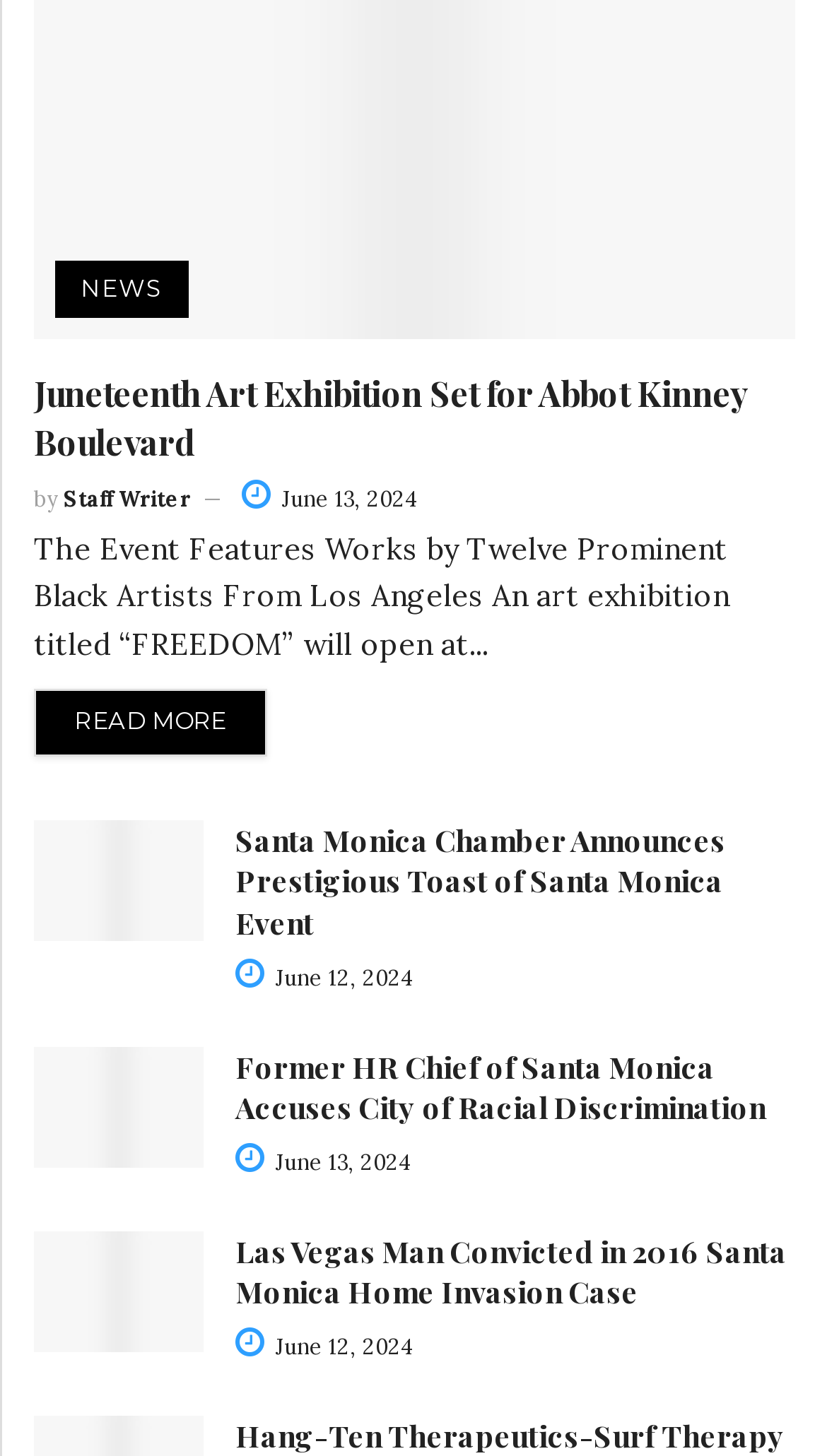For the following element description, predict the bounding box coordinates in the format (top-left x, top-left y, bottom-right x, bottom-right y). All values should be floating point numbers between 0 and 1. Description: June 12, 2024

[0.285, 0.915, 0.5, 0.934]